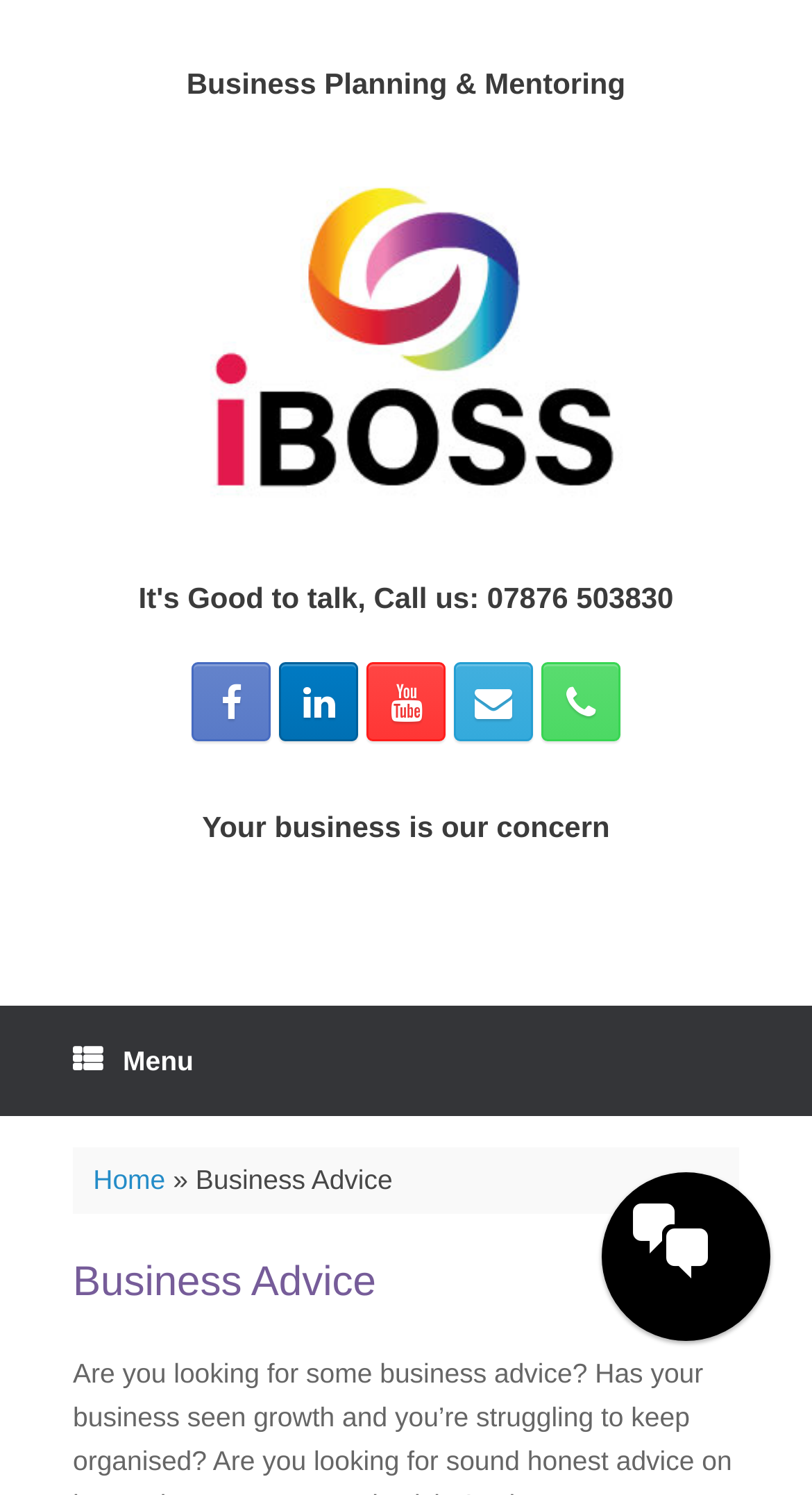What is the name of the business advice service?
Analyze the image and deliver a detailed answer to the question.

I found the name of the business advice service by looking at the link that contains the image with the service's name, which is 'iBOSS Business Advice Northamptonshire'.